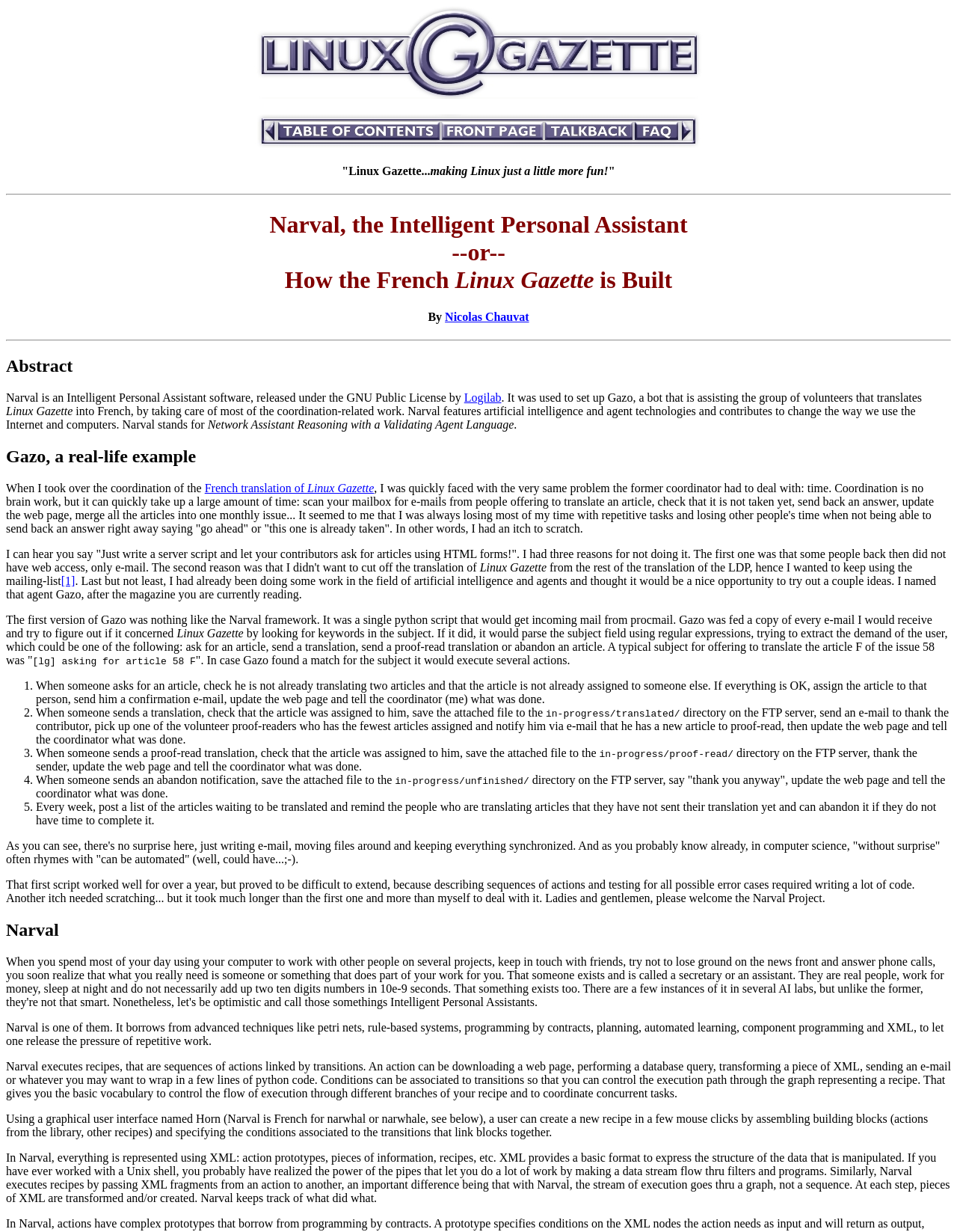What is the name of the graphical user interface used to create recipes in Narval? Refer to the image and provide a one-word or short phrase answer.

Horn